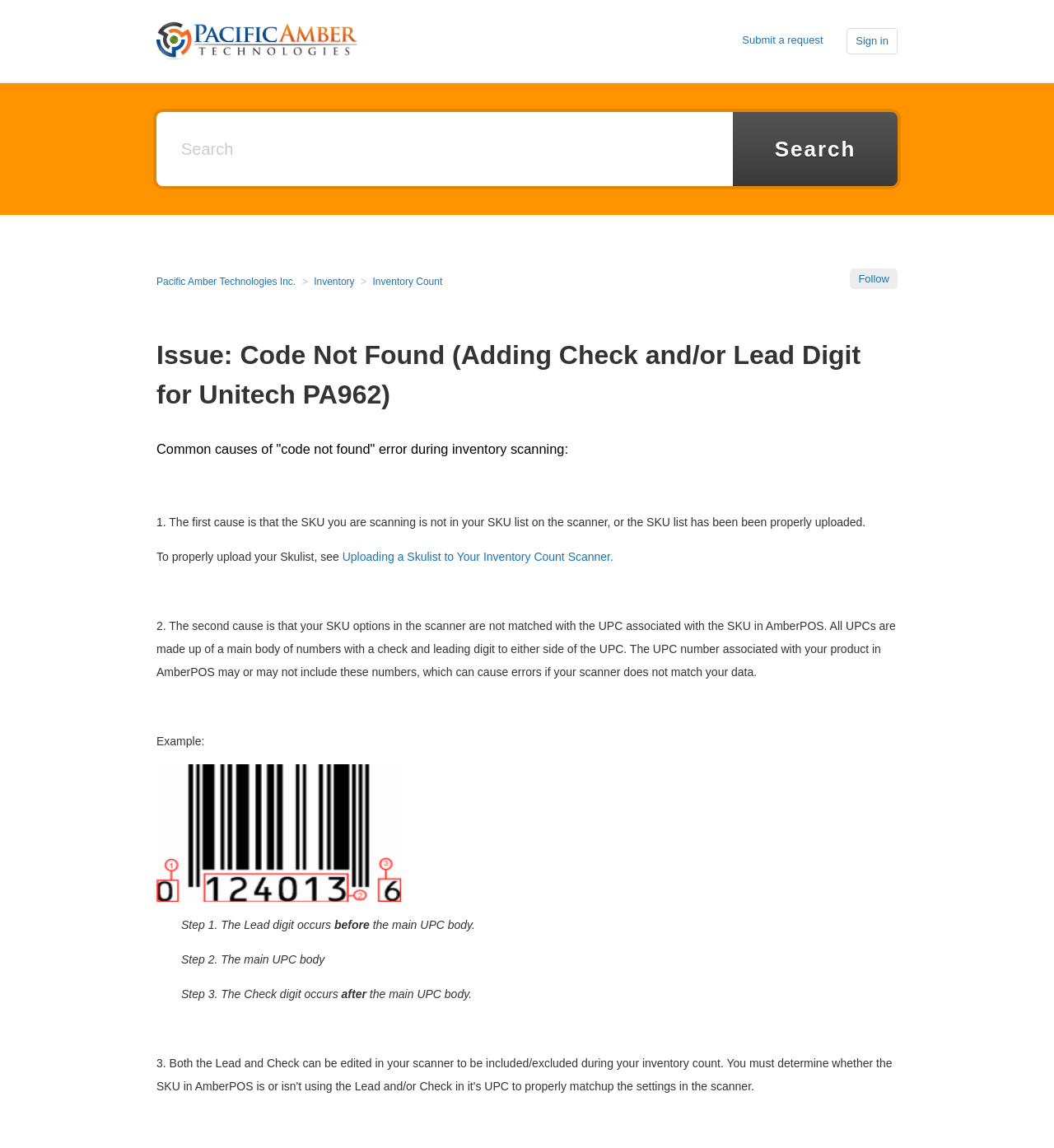Pinpoint the bounding box coordinates of the clickable area needed to execute the instruction: "Read about uploading a Skulist". The coordinates should be specified as four float numbers between 0 and 1, i.e., [left, top, right, bottom].

[0.325, 0.479, 0.582, 0.491]